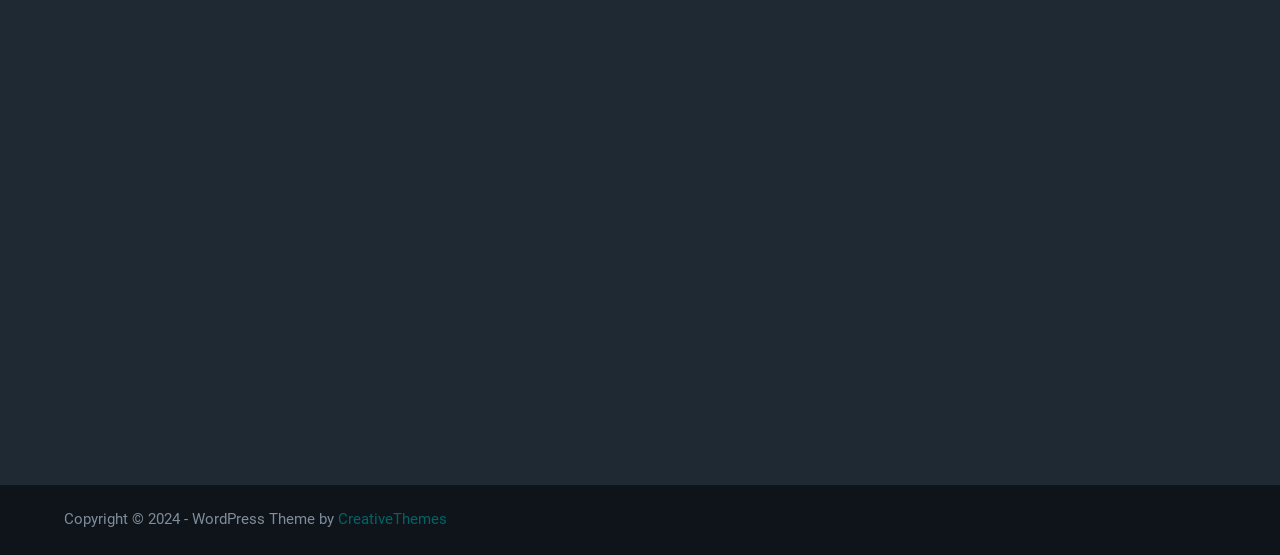Extract the bounding box coordinates for the described element: "alt="Breast Friends Northamptonshire"". The coordinates should be represented as four float numbers between 0 and 1: [left, top, right, bottom].

None